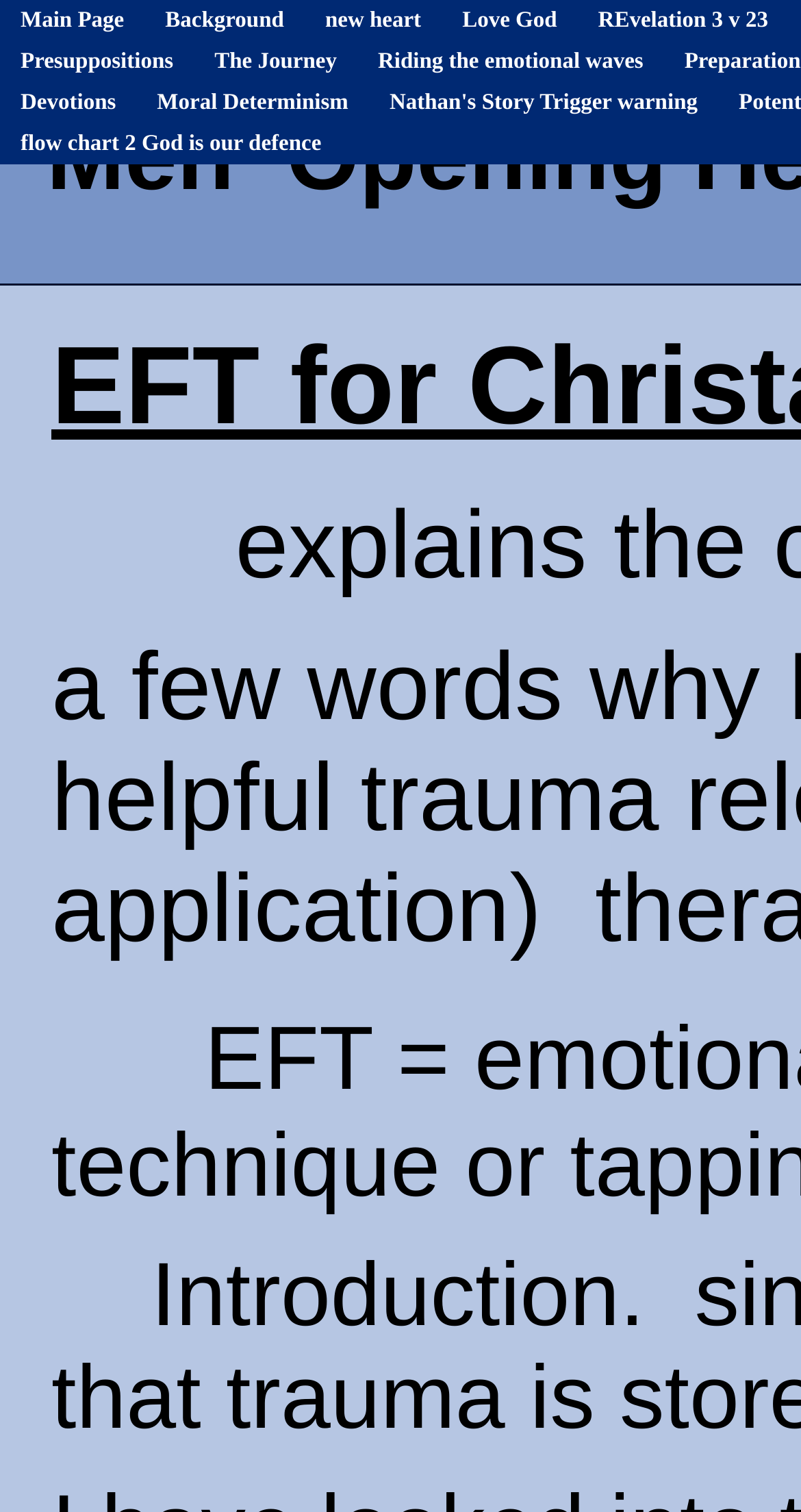Provide the bounding box coordinates of the section that needs to be clicked to accomplish the following instruction: "read about background."

[0.181, 0.0, 0.38, 0.027]